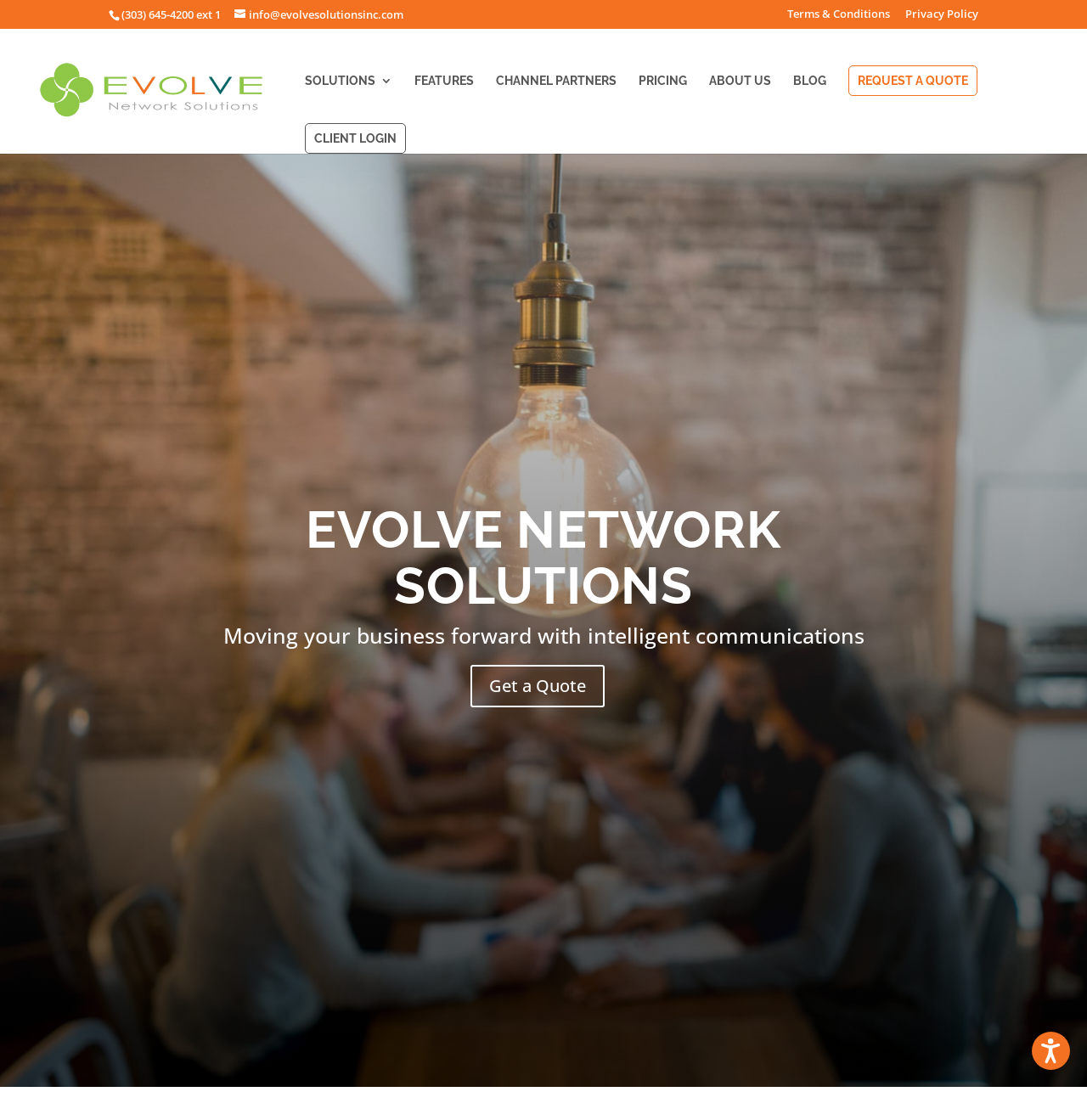Determine the primary headline of the webpage.

EVOLVE NETWORK SOLUTIONS